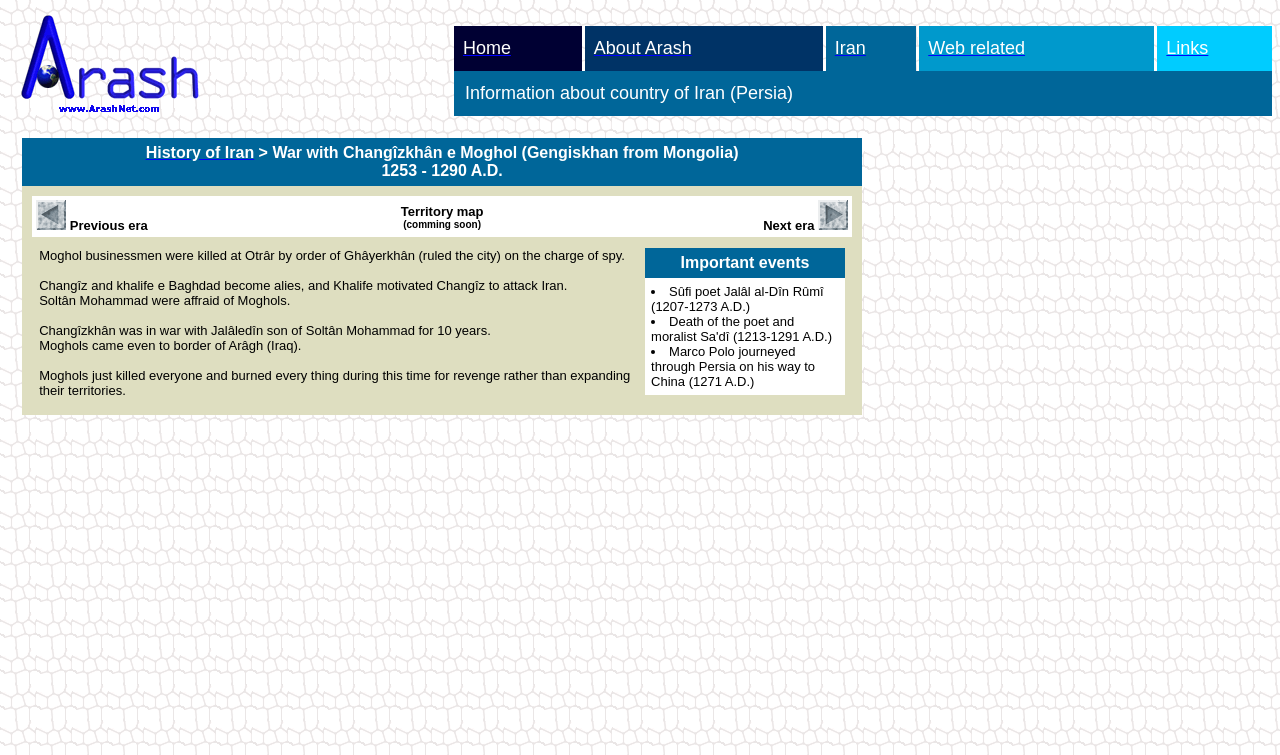What is the name of the website?
Look at the image and construct a detailed response to the question.

The name of the website can be found at the top of the webpage, which is 'Arash Net.com'.